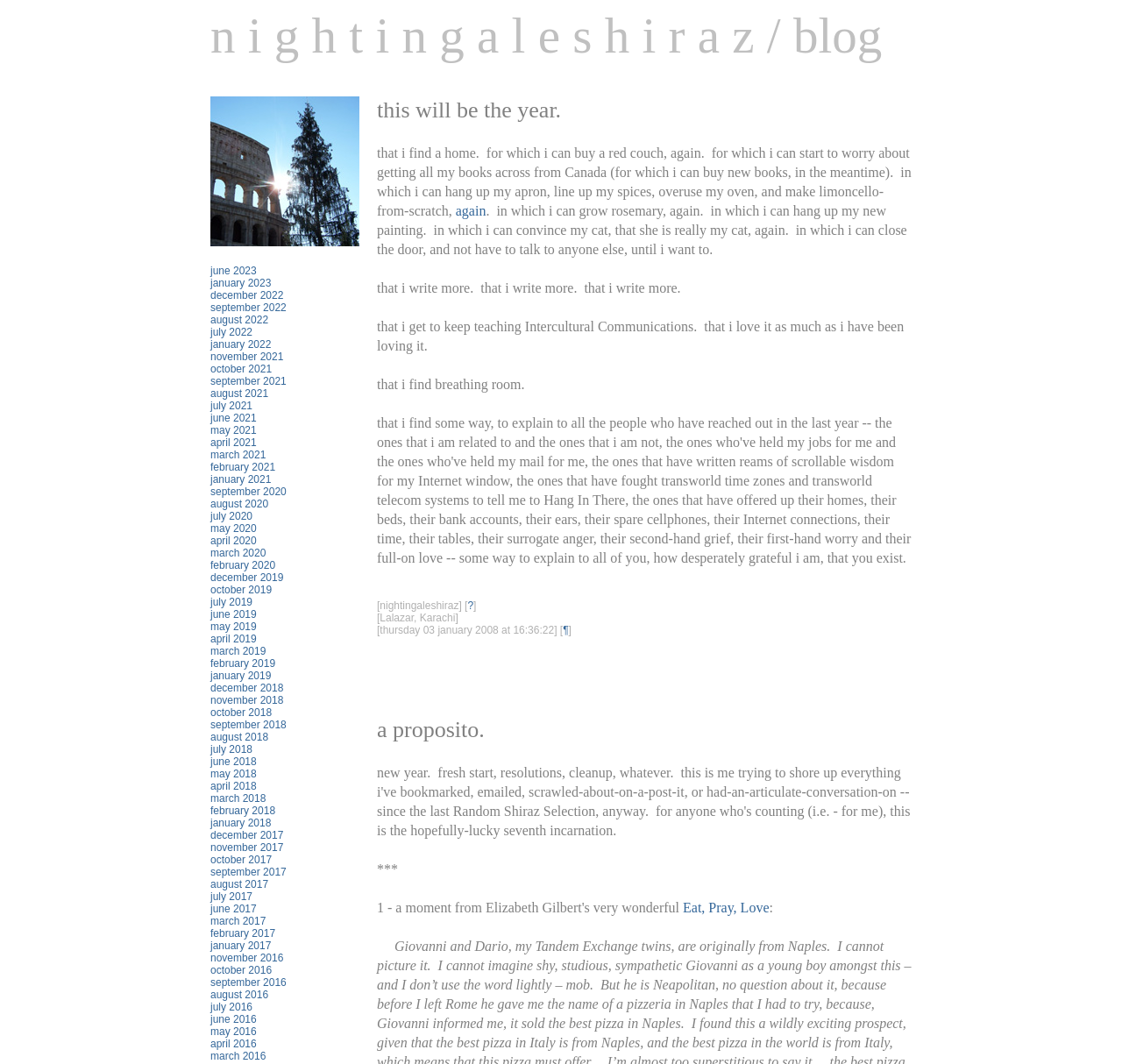Explain the contents of the webpage comprehensively.

The webpage appears to be a personal blog, with a title "nightingaleshiraz/blog" at the top. Below the title, there is a section with a heading "christmas at the colosseo" accompanied by an image. 

Underneath this section, there is a long list of links, organized chronologically, with the most recent ones at the top. The links are labeled with month and year, ranging from June 2023 to January 2008. 

To the right of the list of links, there is a block of text that appears to be a personal reflection or journal entry. The text is quite long and discusses the author's hopes and aspirations for the future, including finding a home, writing more, and expressing gratitude to the people who have supported them. The text is written in a personal and introspective tone, with a poetic style.